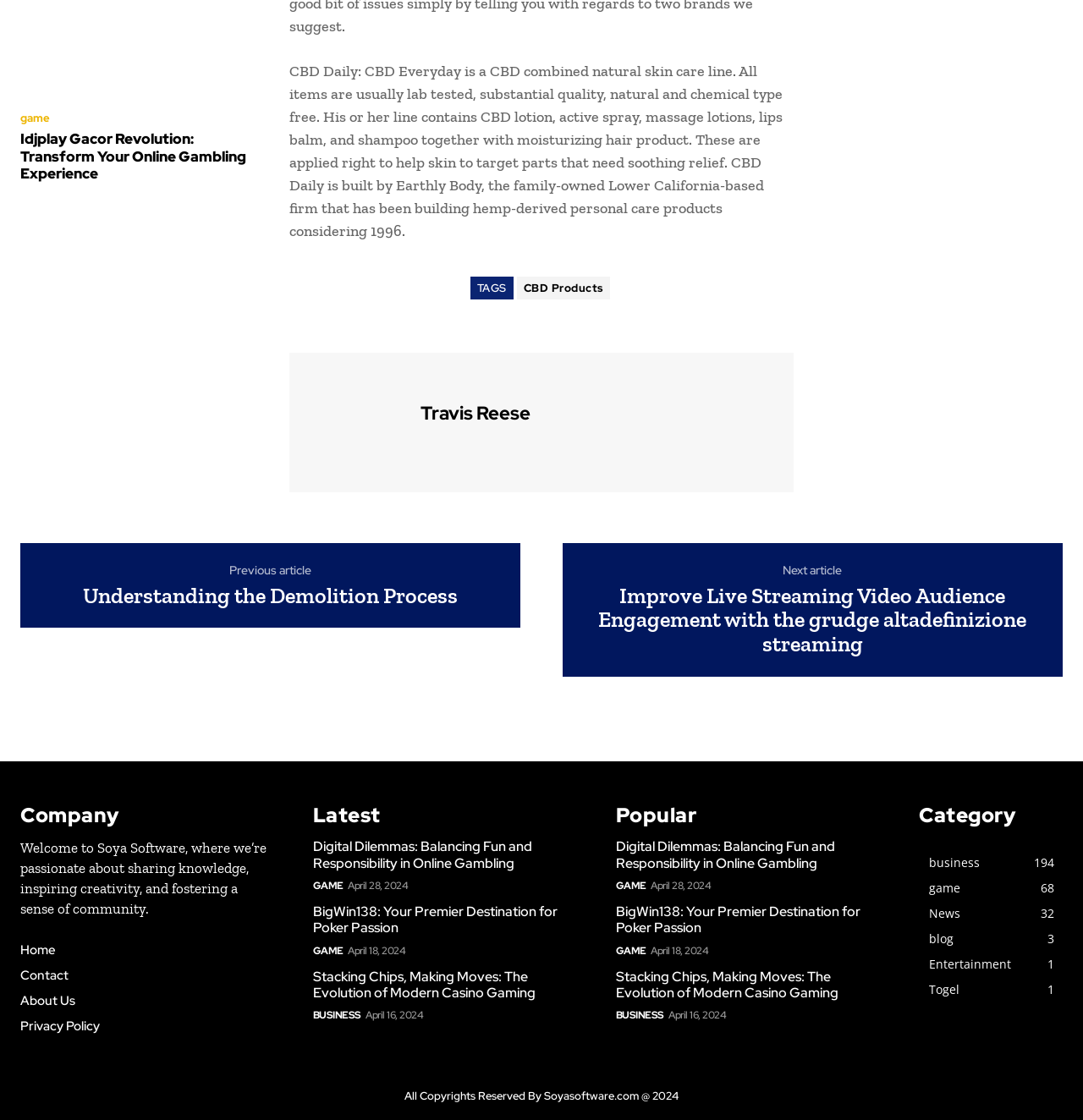How many categories are listed on the webpage?
Answer the question with just one word or phrase using the image.

6